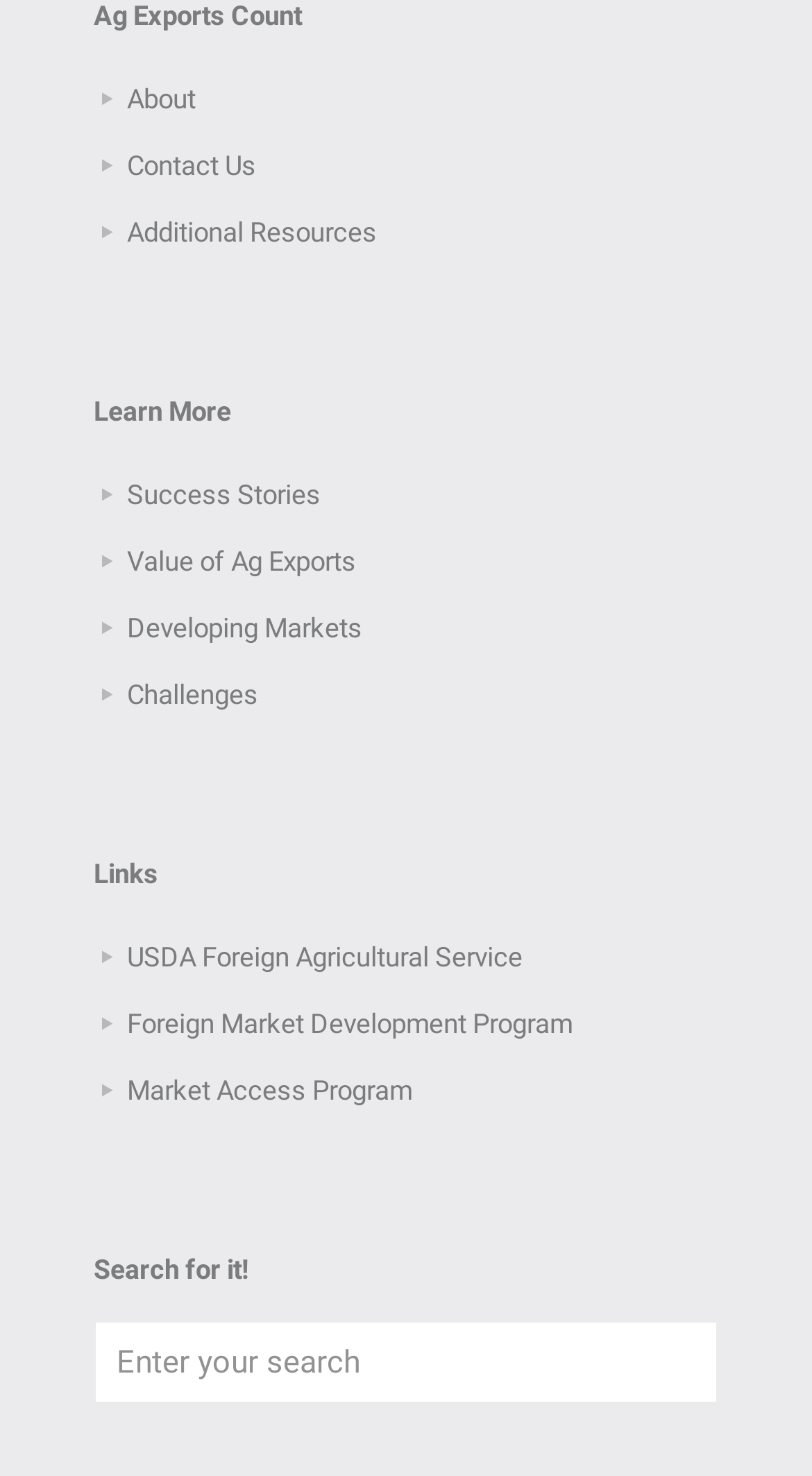What is the topic of the webpage?
Utilize the image to construct a detailed and well-explained answer.

The webpage appears to be related to agriculture, as it contains links to topics such as 'Success Stories', 'Value of Ag Exports', and 'Developing Markets'. Additionally, the external resources linked on the webpage, such as 'USDA Foreign Agricultural Service', suggest that the topic of the webpage is agriculture.